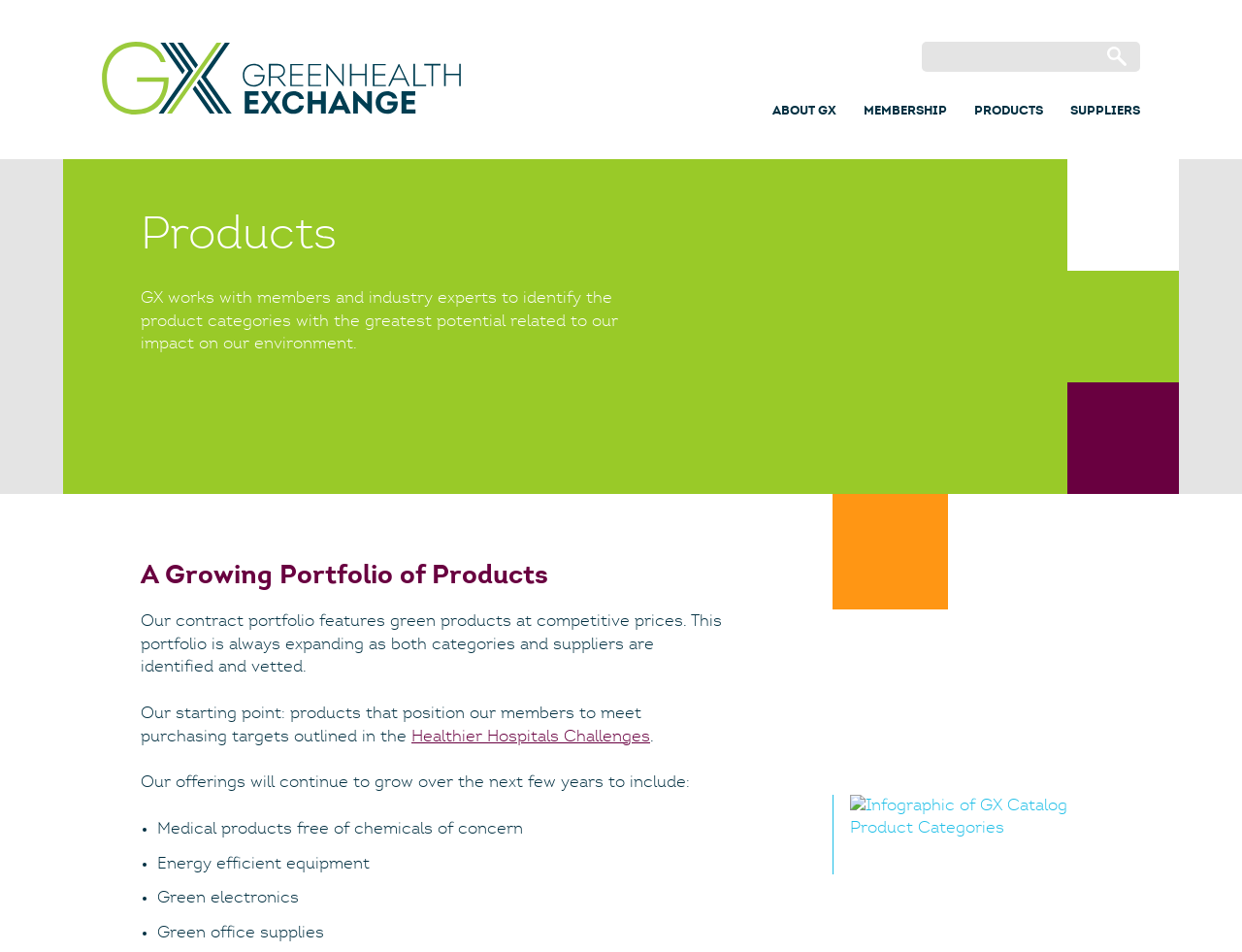Please find and report the bounding box coordinates of the element to click in order to perform the following action: "Learn about Healthier Hospitals Challenges". The coordinates should be expressed as four float numbers between 0 and 1, in the format [left, top, right, bottom].

[0.331, 0.765, 0.523, 0.783]